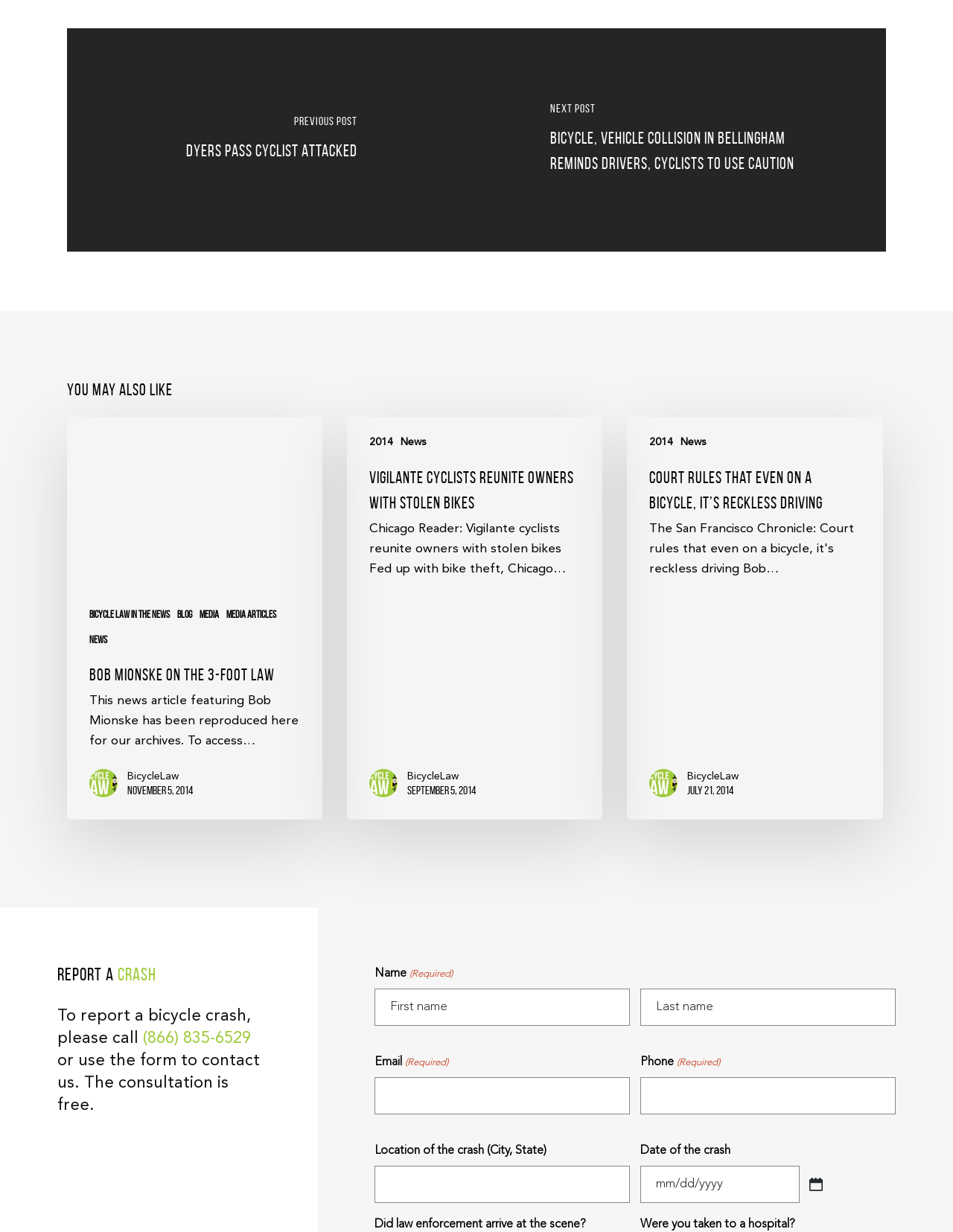What is the date format for the 'Date of the crash' field?
With the help of the image, please provide a detailed response to the question.

The date format for the 'Date of the crash' field is not explicitly specified, but there is an image 'Select date' next to the field, which suggests that the user can select a date from a calendar or enter it in a specific format.